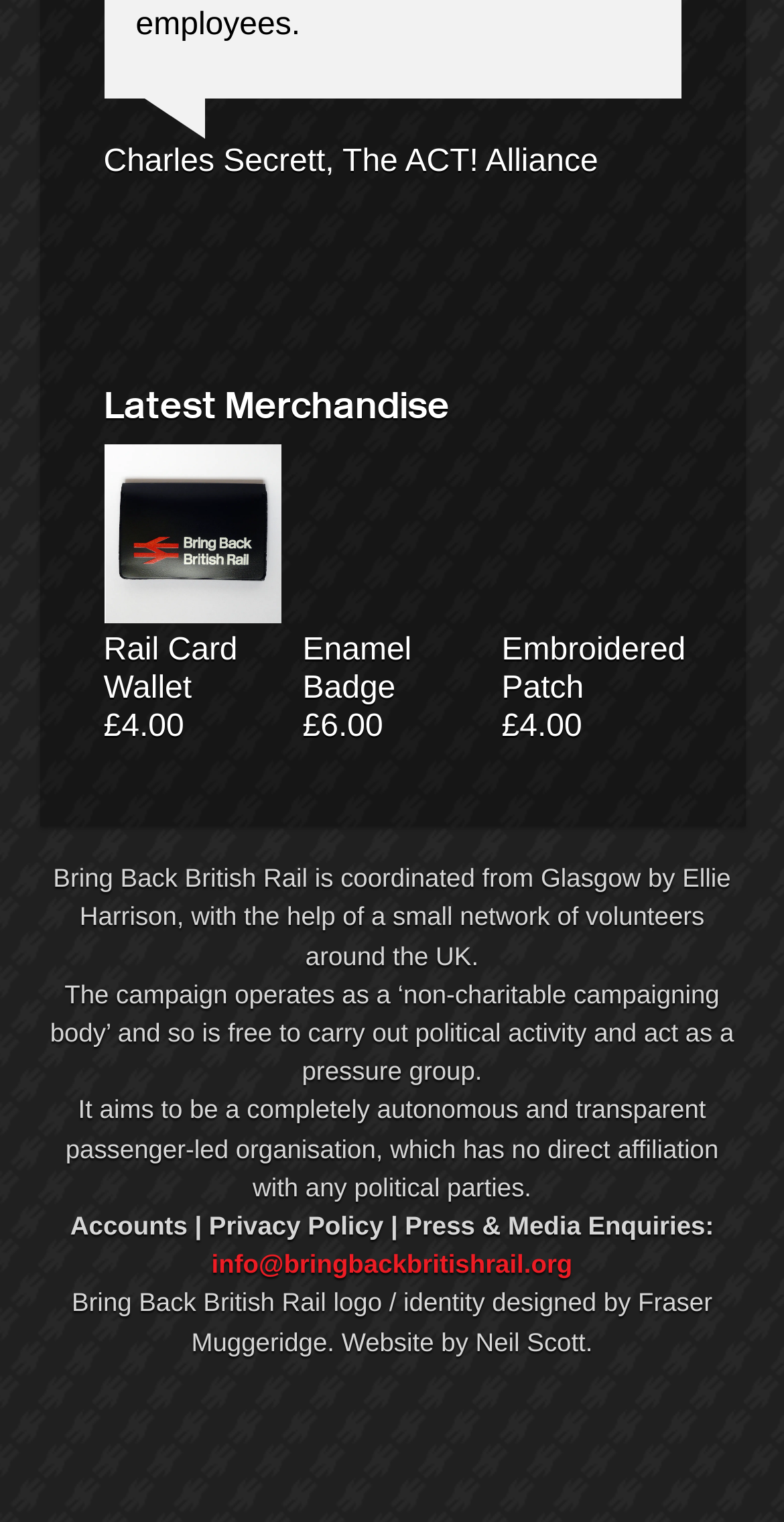Identify the bounding box for the UI element that is described as follows: "Neil Scott".

[0.606, 0.871, 0.747, 0.891]